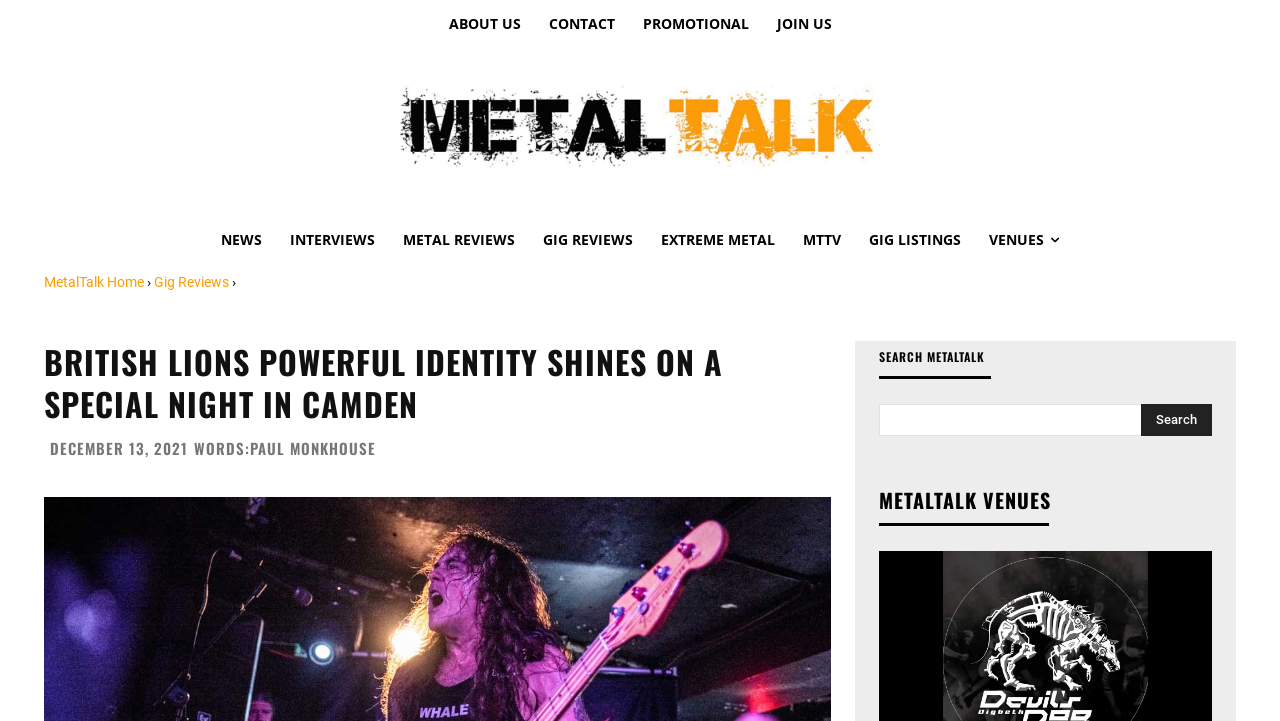Summarize the webpage in an elaborate manner.

The webpage is about British Lion, a band that has created its own powerful identity. At the top of the page, there are five links: "ABOUT US", "CONTACT", "PROMOTIONAL", "JOIN US", and an empty link. Below these links, there is a row of nine links: "NEWS", "INTERVIEWS", "METAL REVIEWS", "GIG REVIEWS", "EXTREME METAL", "MTTV", "GIG LISTINGS", "VENUES", and another link to "MetalTalk Home" with a "›" symbol next to it.

The main content of the page is an article with the title "BRITISH LIONS POWERFUL IDENTITY SHINES ON A SPECIAL NIGHT IN CAMDEN" in a large font. Below the title, there is a timestamp "DECEMBER 13, 2021" and the author's name "PAUL MONKHOUSE" is mentioned. The article's content is not specified, but it appears to be a review or an article about the band's performance.

On the right side of the page, there is a search bar with a label "SEARCH METALTALK" and a button to submit the search query. Below the search bar, there is a section titled "METALTALK VENUES" with a table layout, but the content is not specified.